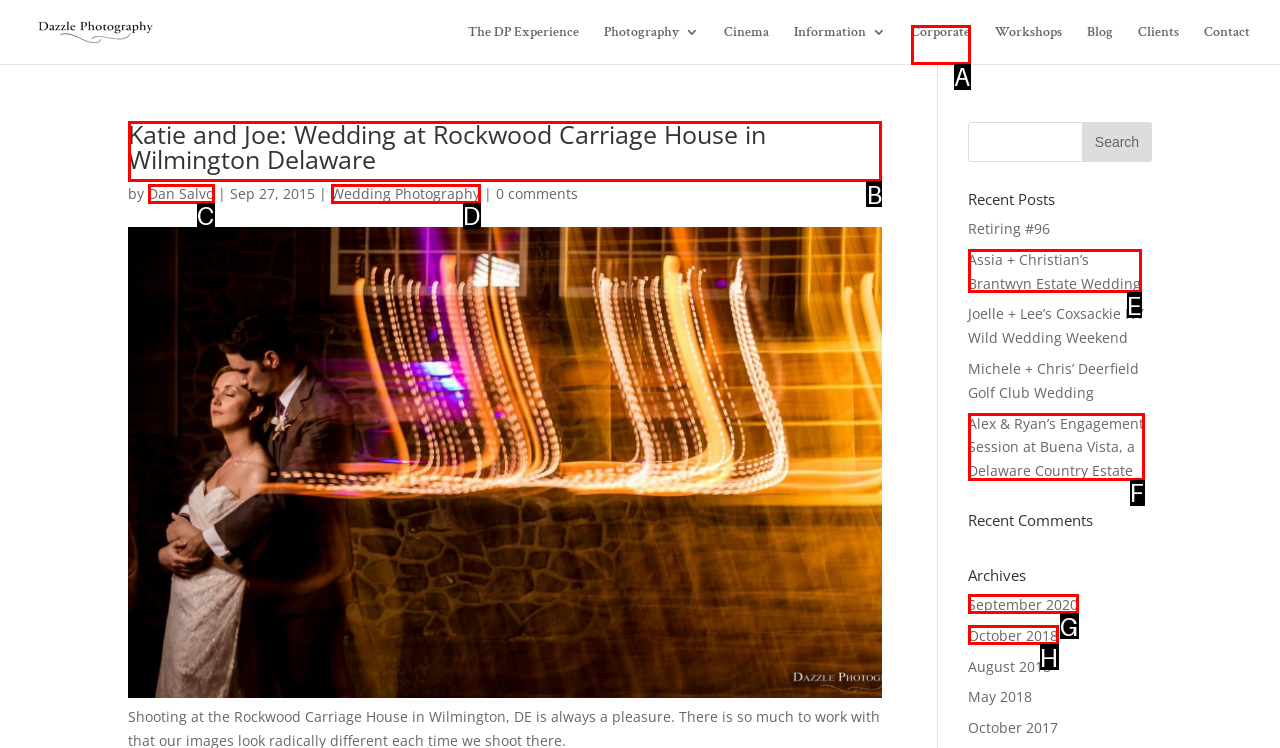For the instruction: Read Katie and Joe's wedding story, determine the appropriate UI element to click from the given options. Respond with the letter corresponding to the correct choice.

B